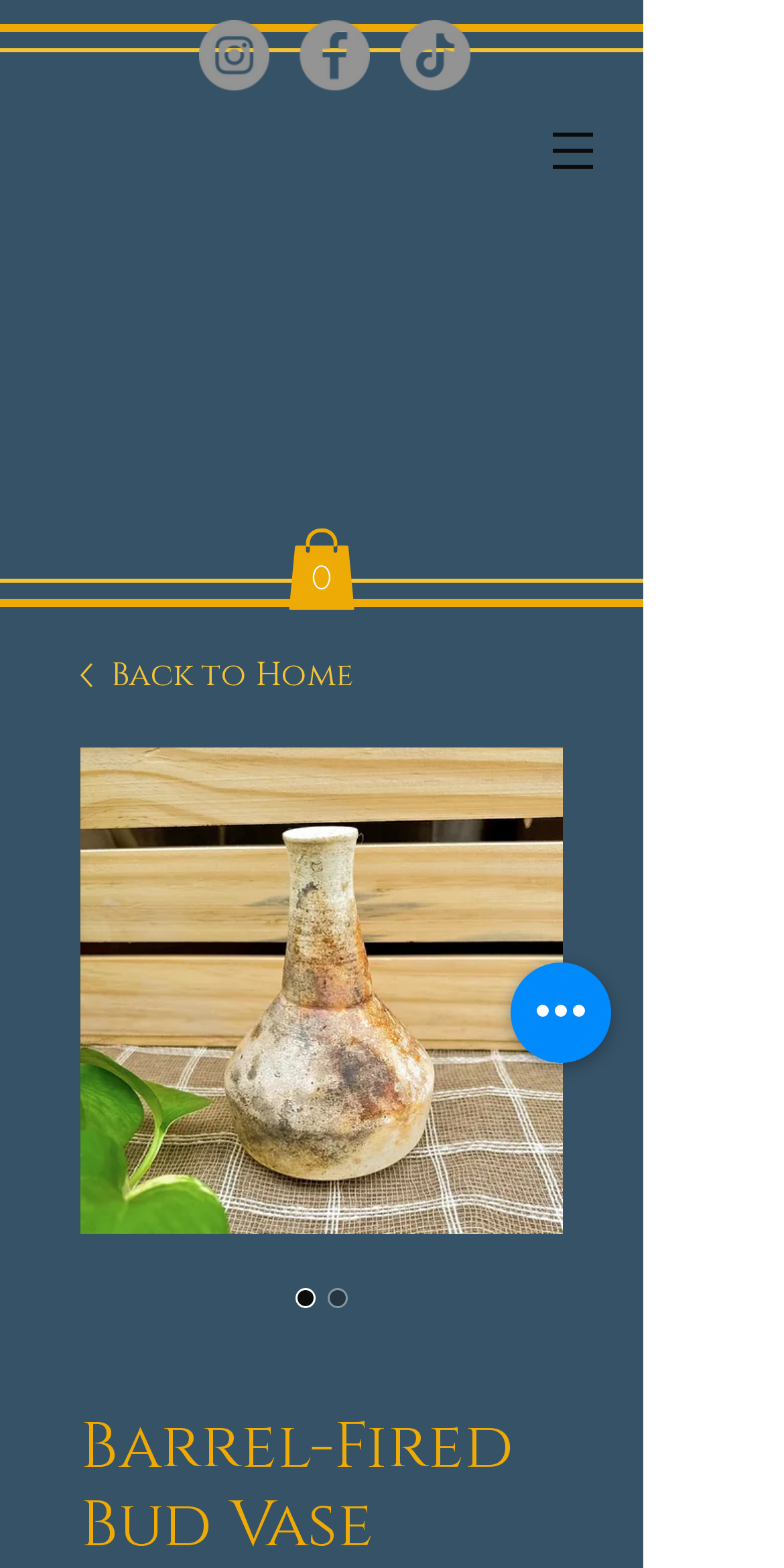What is the name of the vase?
Please ensure your answer to the question is detailed and covers all necessary aspects.

I found the name of the vase by looking at the heading element on the webpage, which says 'Barrel-Fired Bud Vase'.